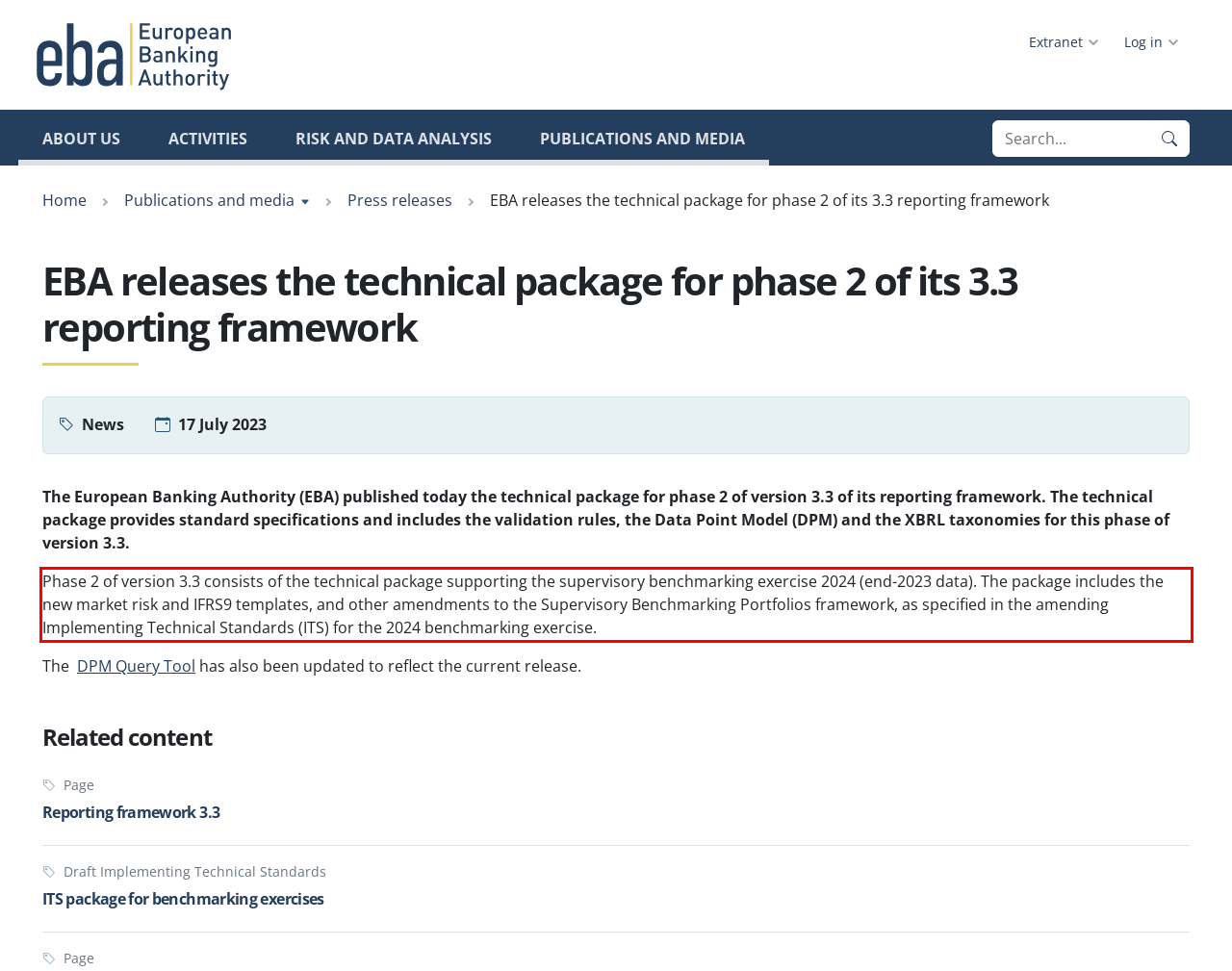In the given screenshot, locate the red bounding box and extract the text content from within it.

Phase 2 of version 3.3 consists of the technical package supporting the supervisory benchmarking exercise 2024 (end-2023 data). The package includes the new market risk and IFRS9 templates, and other amendments to the Supervisory Benchmarking Portfolios framework, as specified in the amending Implementing Technical Standards (ITS) for the 2024 benchmarking exercise.